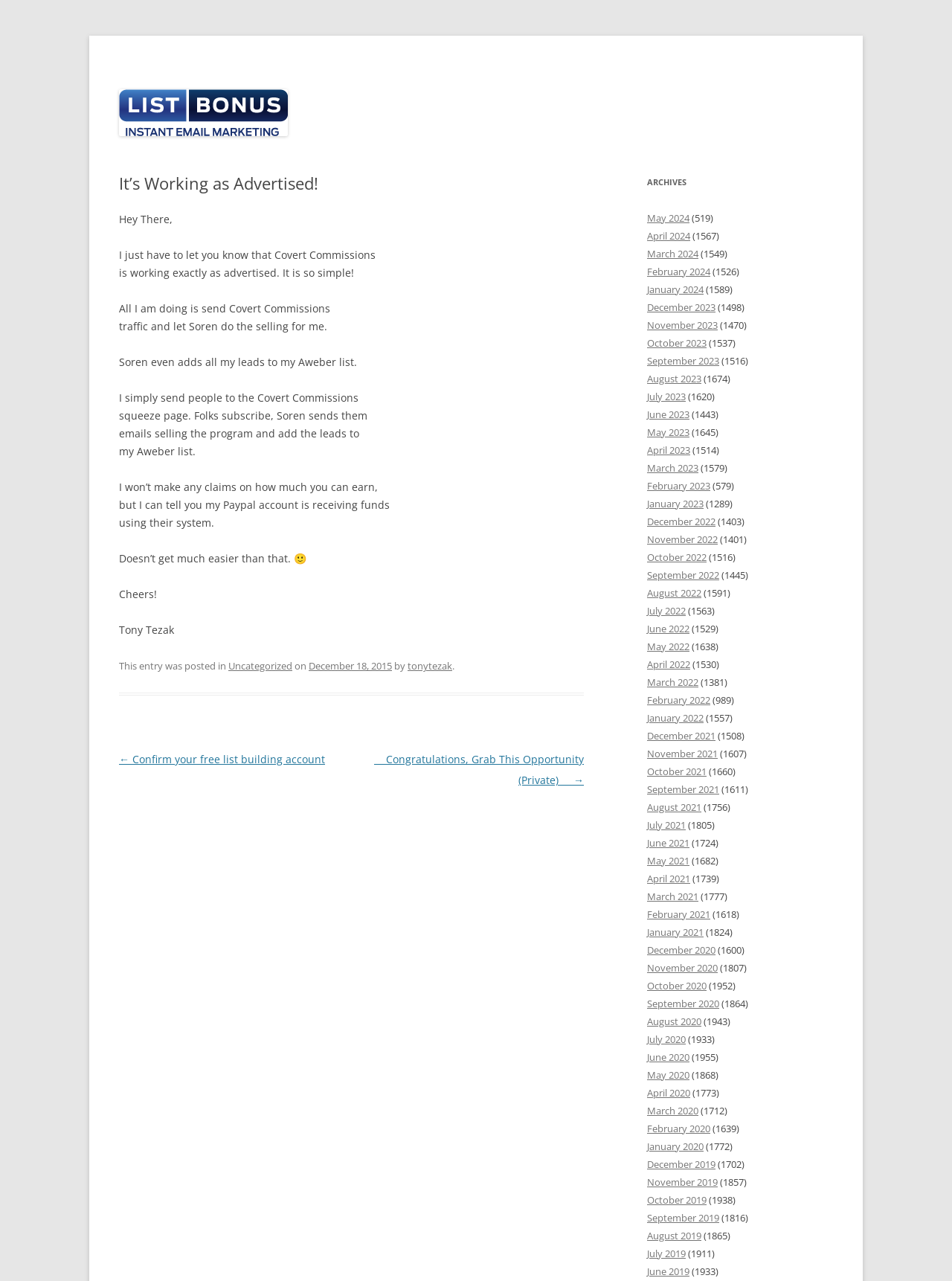Please specify the bounding box coordinates of the clickable region necessary for completing the following instruction: "Click the 'Uncategorized' link". The coordinates must consist of four float numbers between 0 and 1, i.e., [left, top, right, bottom].

[0.24, 0.515, 0.307, 0.525]